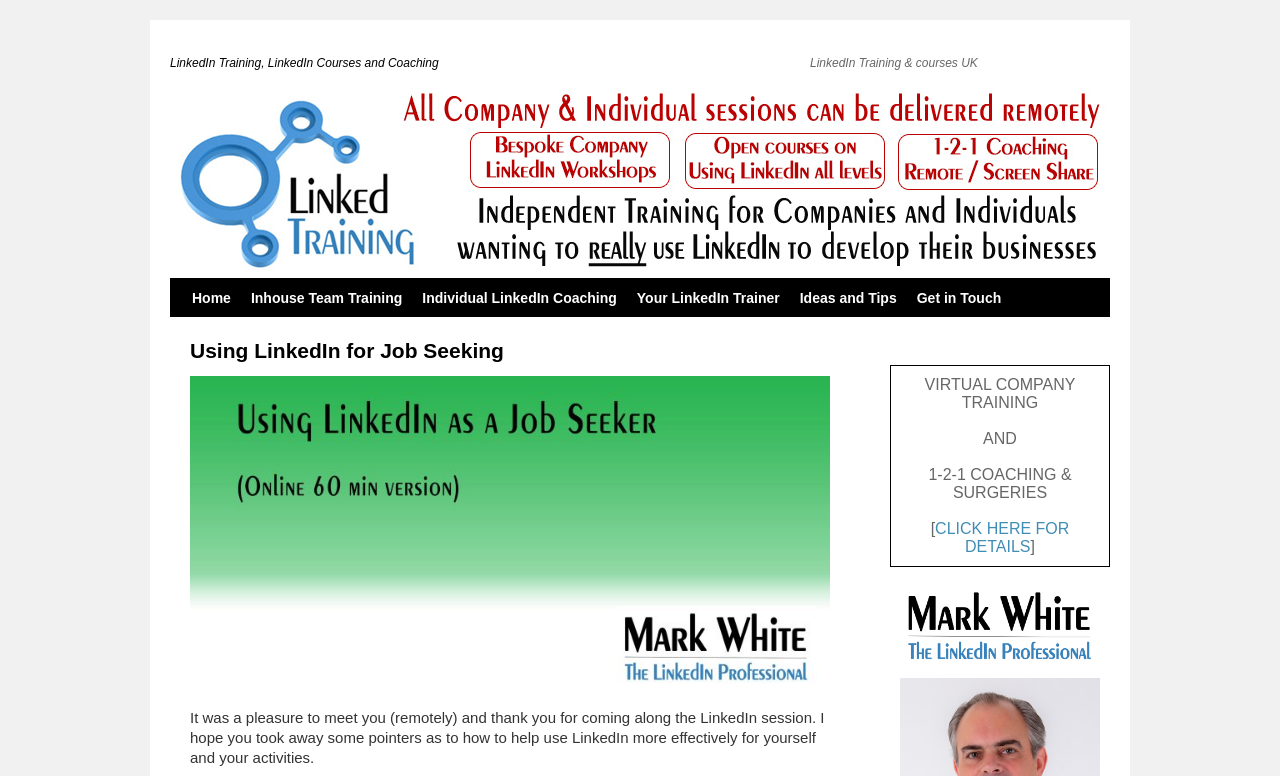Generate a thorough description of the webpage.

This webpage is about LinkedIn training, courses, and coaching. At the top, there is a title "Using LinkedIn for Job Seeking | LinkedIn Training, LinkedIn Courses and Coaching" and a link to "LinkedIn Training, LinkedIn Courses and Coaching". Next to it, there is a text "LinkedIn Training & courses UK". 

Below these elements, there are six links in a row, including "Home", "Inhouse Team Training", "Individual LinkedIn Coaching", "Your LinkedIn Trainer", "Ideas and Tips", and "Get in Touch". 

Further down, there is a heading "Using LinkedIn for Job Seeking" followed by a paragraph of text, which is a thank-you note from a LinkedIn session, mentioning taking away pointers on how to use LinkedIn more effectively. 

On the right side of the page, there are three lines of text: "VIRTUAL COMPANY TRAINING", "AND", and "1-2-1 COACHING & SURGERIES". Below these lines, there is a link "CLICK HERE FOR DETAILS". Next to these elements, there is an image.